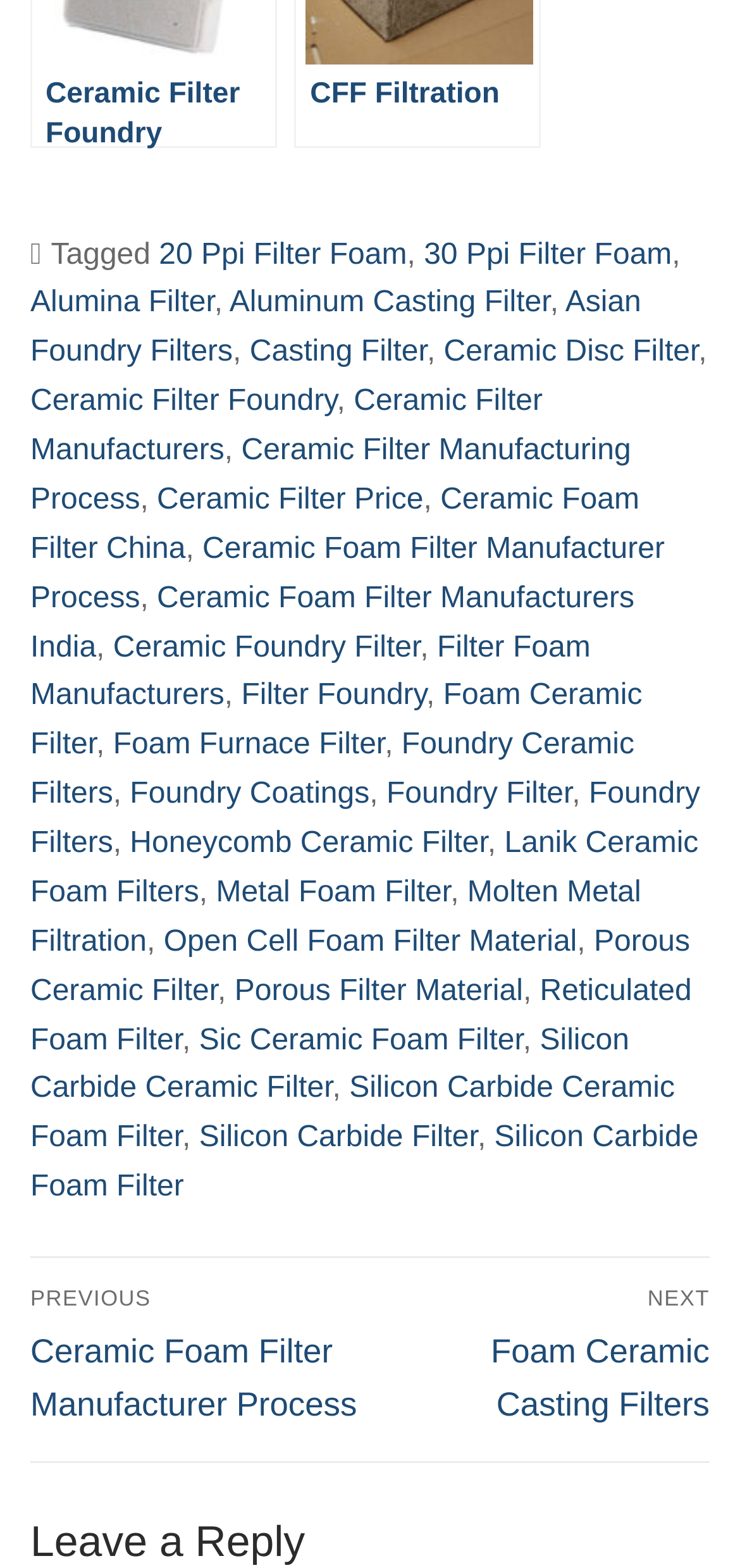What is the first filter type listed?
Give a thorough and detailed response to the question.

The first filter type listed is '20 Ppi Filter Foam' which is a link element located at the top of the webpage with a bounding box of [0.215, 0.152, 0.55, 0.173].